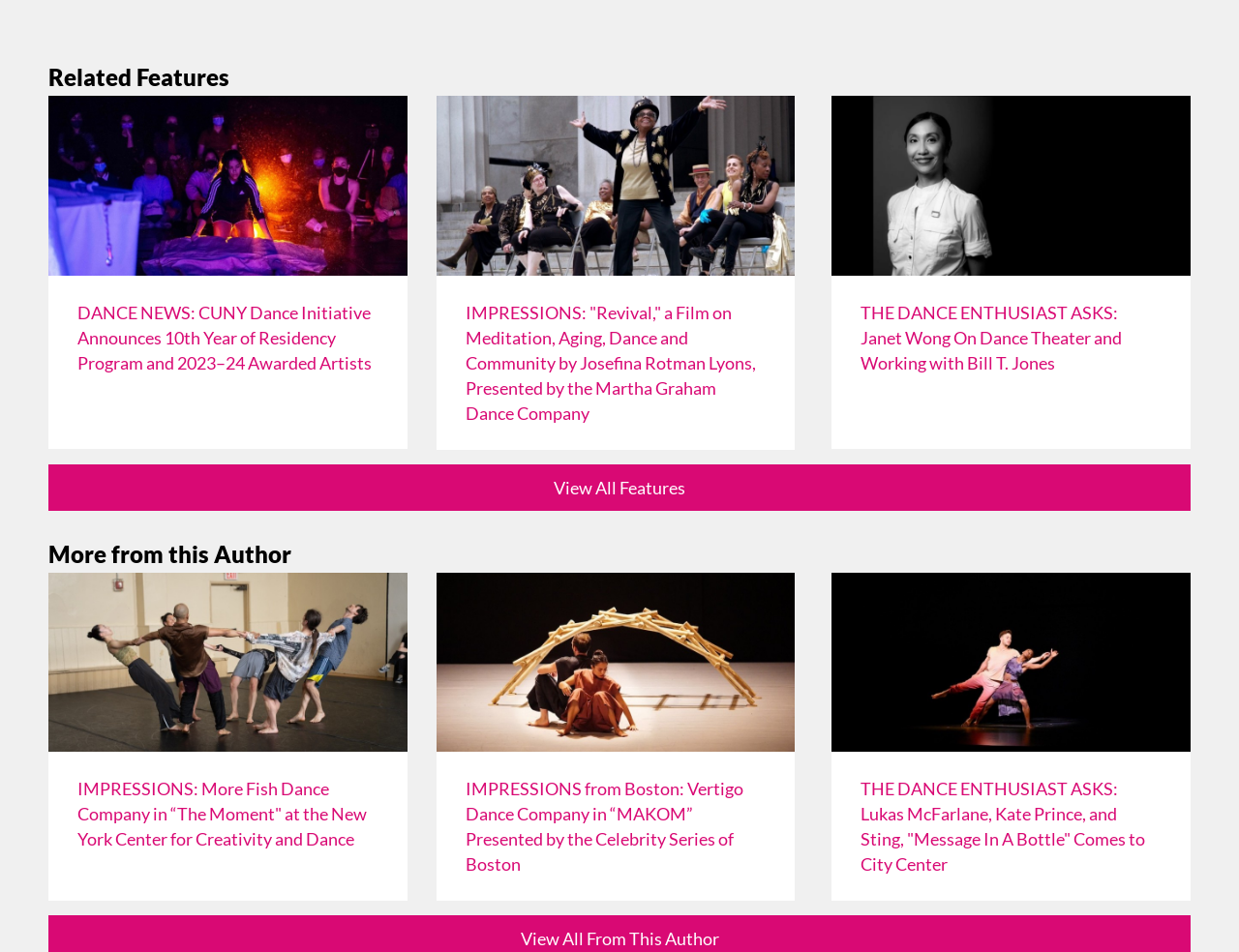Identify the bounding box coordinates necessary to click and complete the given instruction: "View all features".

[0.039, 0.487, 0.961, 0.536]